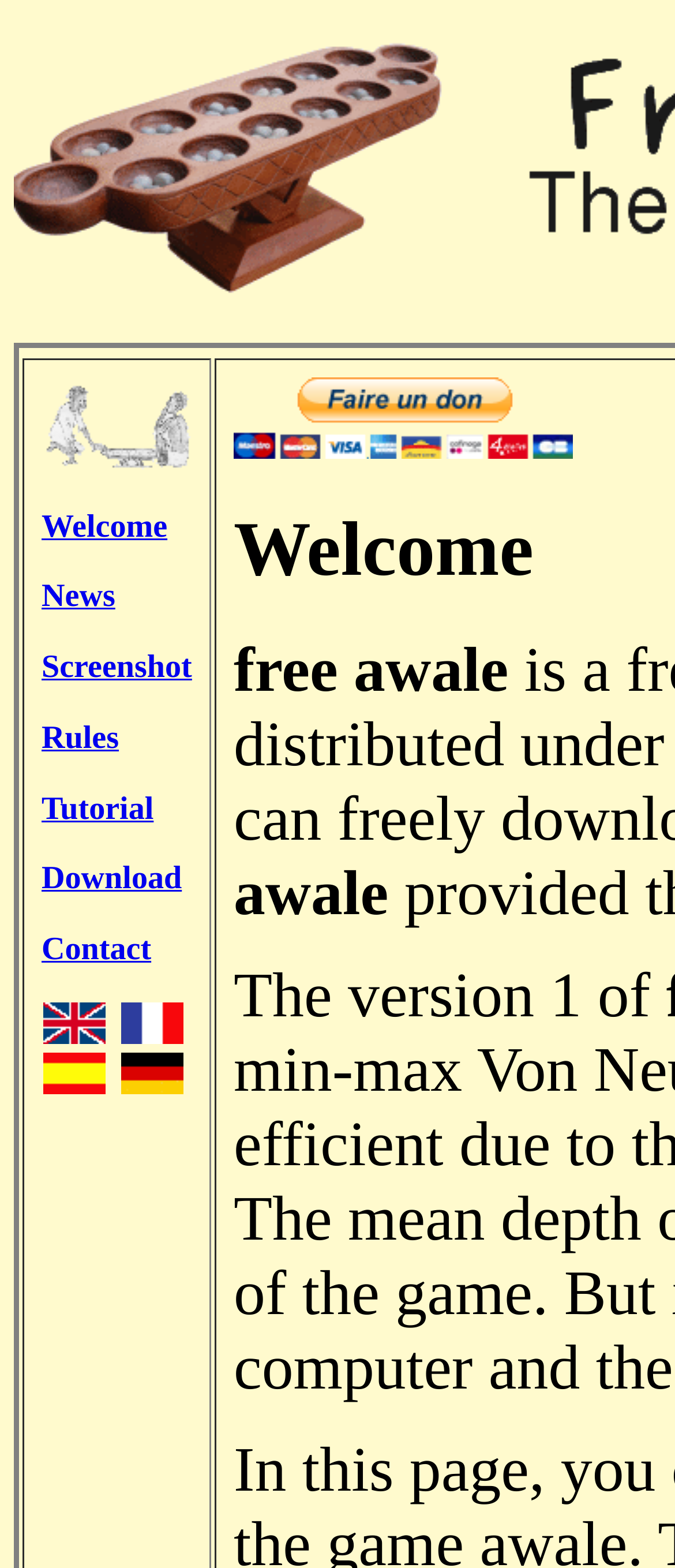Give a short answer to this question using one word or a phrase:
What is the purpose of the button?

PayPal payment